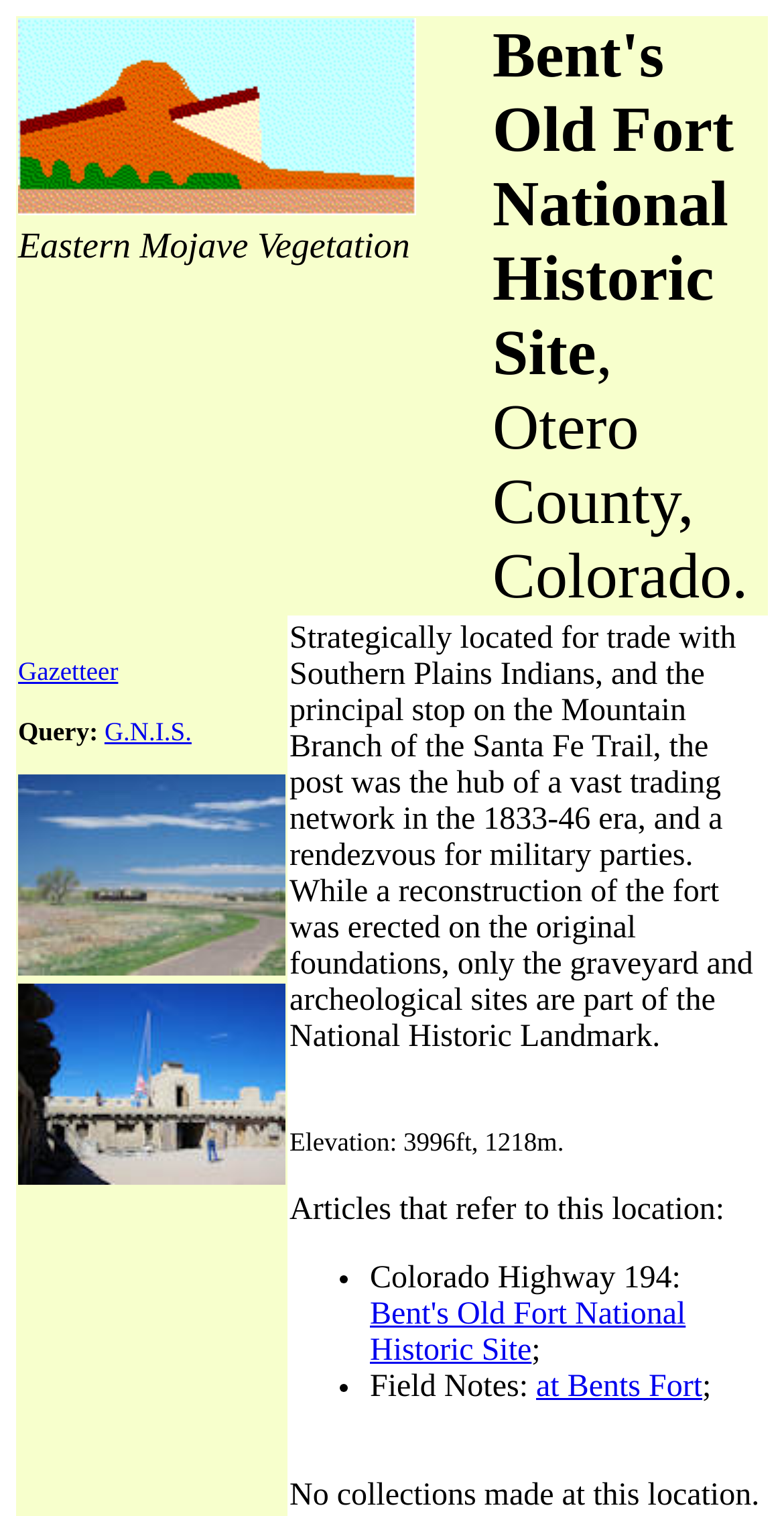What is the elevation of the site?
Respond with a short answer, either a single word or a phrase, based on the image.

3996ft